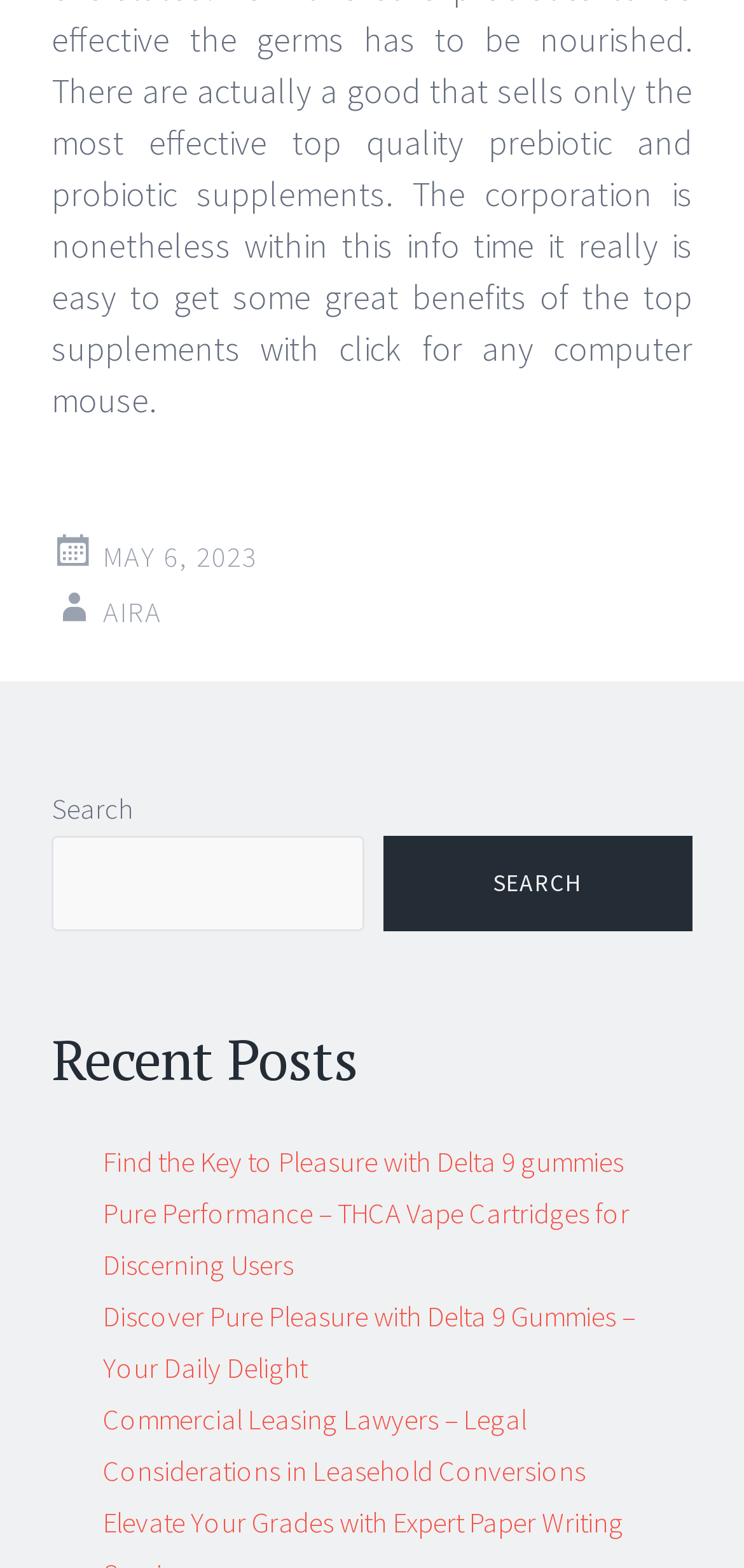Find the bounding box coordinates of the element to click in order to complete the given instruction: "click on recent posts."

[0.069, 0.659, 0.931, 0.692]